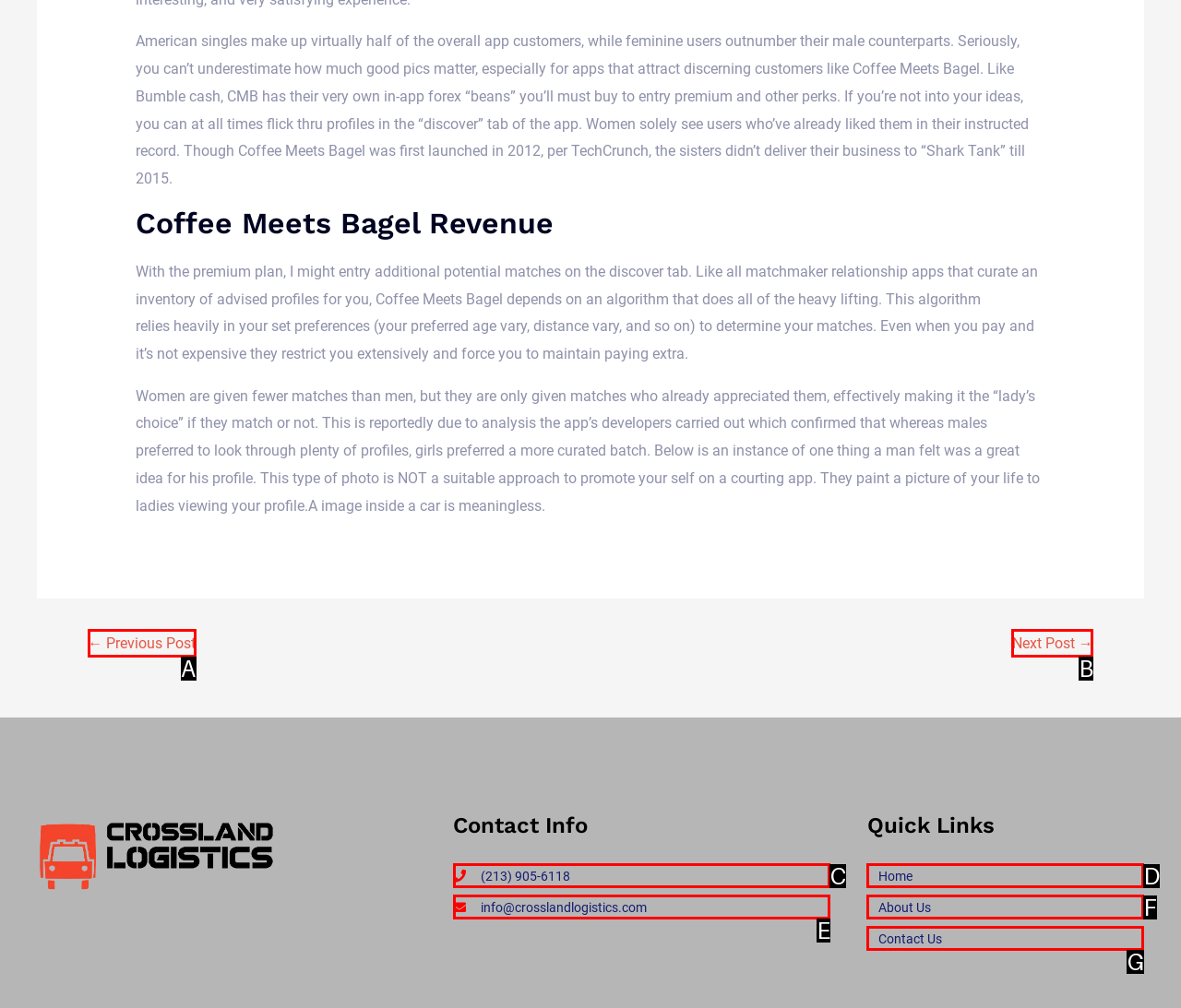Point out the HTML element that matches the following description: info@crosslandlogistics.com
Answer with the letter from the provided choices.

E